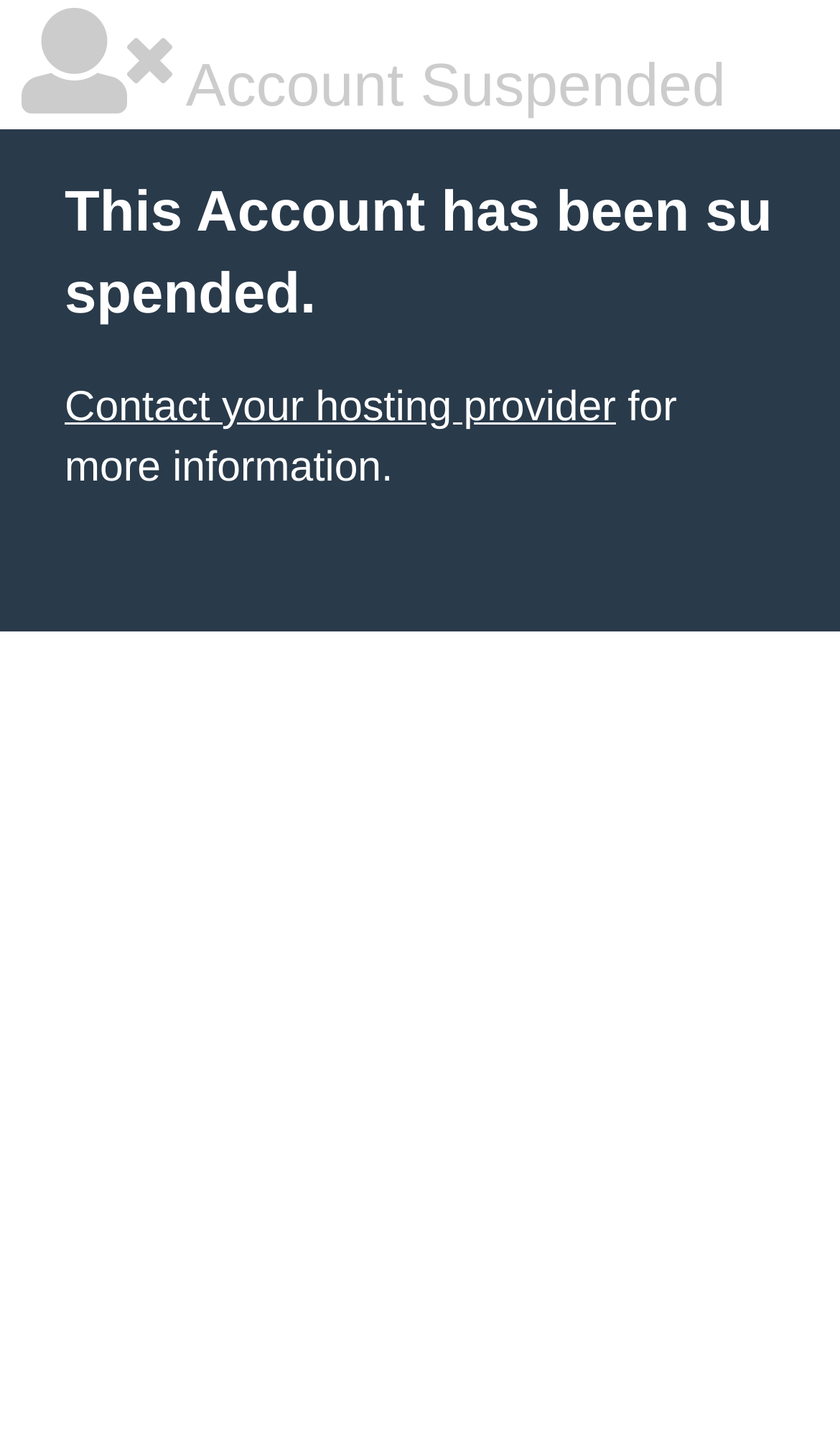Locate the bounding box of the UI element based on this description: "Contact your hosting provider". Provide four float numbers between 0 and 1 as [left, top, right, bottom].

[0.077, 0.268, 0.733, 0.301]